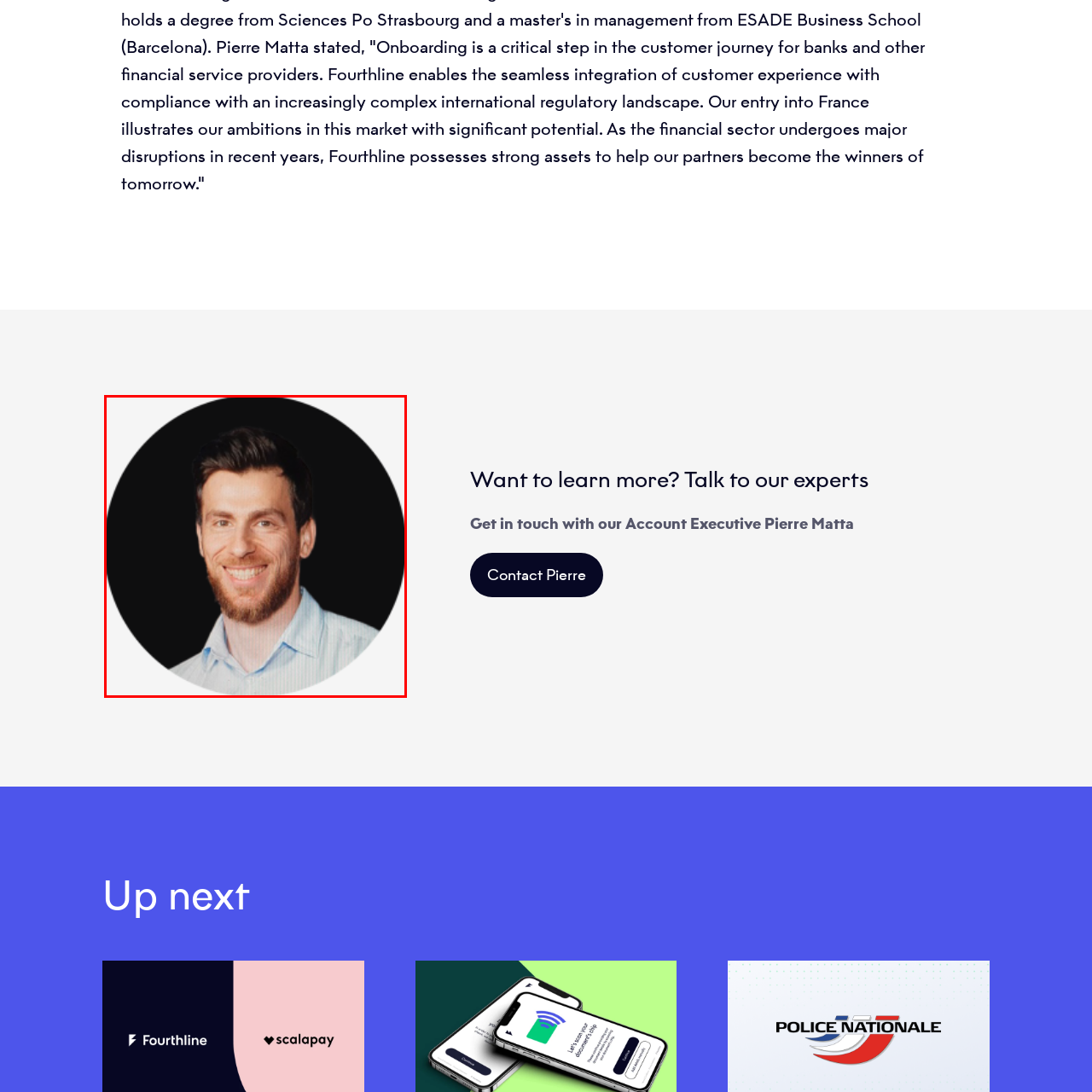Focus on the image encased in the red box and respond to the question with a single word or phrase:
What is Pierre Matta's role?

Account Executive